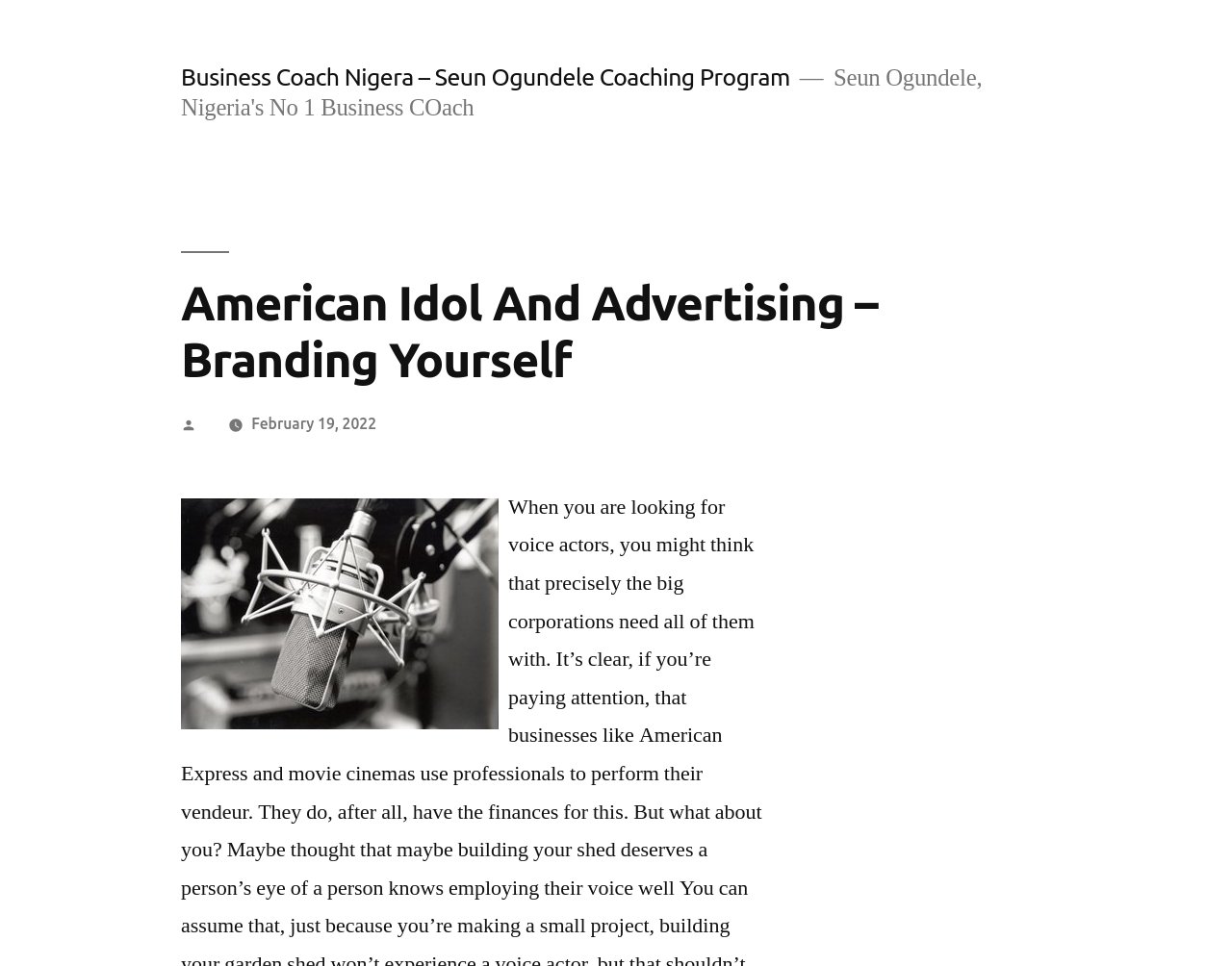Locate the headline of the webpage and generate its content.

American Idol And Advertising – Branding Yourself